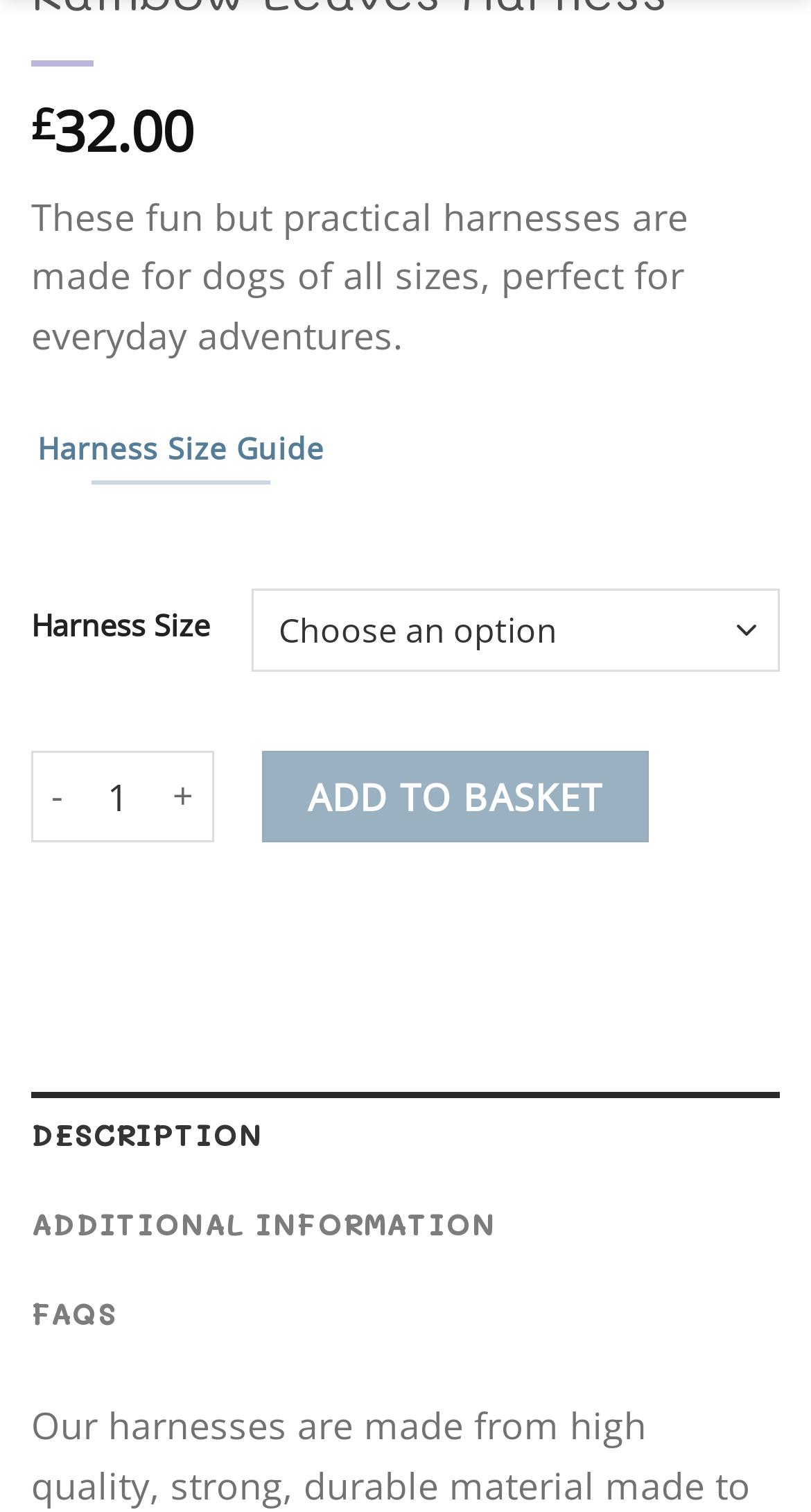Using the information in the image, give a comprehensive answer to the question: 
What is the price of the Rainbow Leaves Harness?

The price of the Rainbow Leaves Harness can be found at the top of the webpage, where it is displayed as '£32.00' next to the product description.